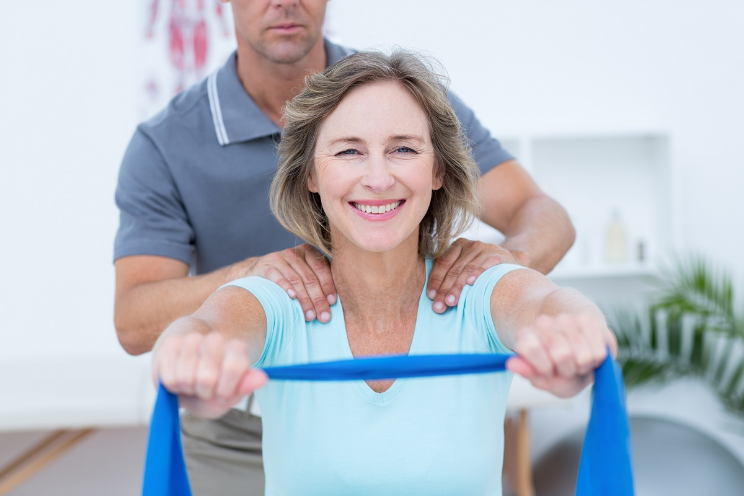List and describe all the prominent features within the image.

The image depicts a scene focused on a woman engaging in physical exercise, showcasing the importance of regular activity for maintaining a healthy lifestyle. She is smiling warmly, indicating enjoyment and satisfaction from her workout, as she stretches a blue resistance band in front of her. A supportive individual is positioned behind her, likely providing guidance or assistance during the exercise. This visual promotes the idea that exercising regularly, including aerobic activities and strength training, can significantly contribute to health and well-being. The context reinforces the value of collaboration and support in fitness routines, encouraging individuals to maintain an active lifestyle for enhanced health benefits.